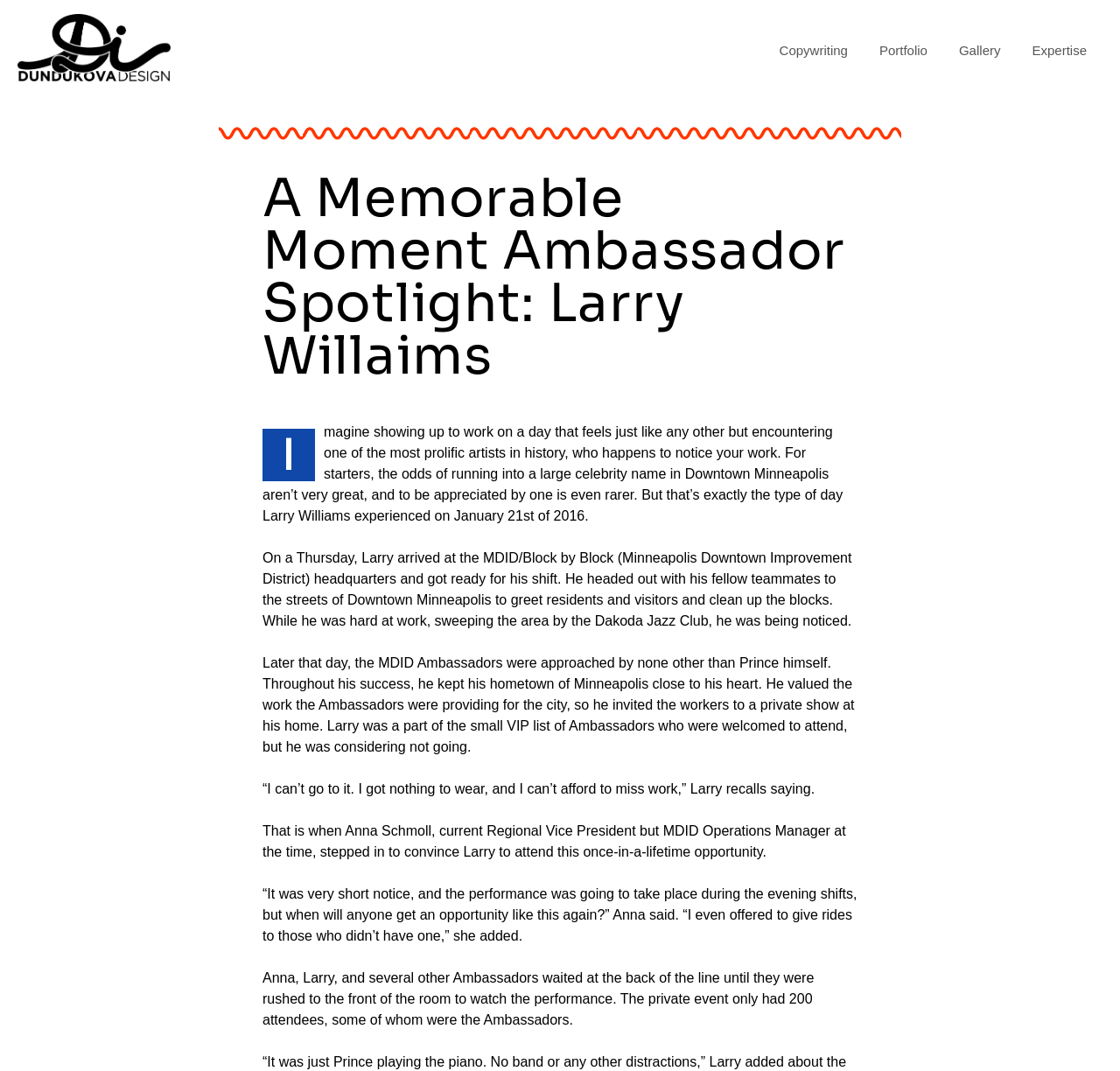How many attendees were at the private event?
Please respond to the question with a detailed and well-explained answer.

The answer can be found in the StaticText element 'Anna, Larry, and several other Ambassadors waited at the back of the line until they were rushed to the front of the room to watch the performance. The private event only had 200 attendees, some of whom were the Ambassadors.' which states that the private event had 200 attendees.